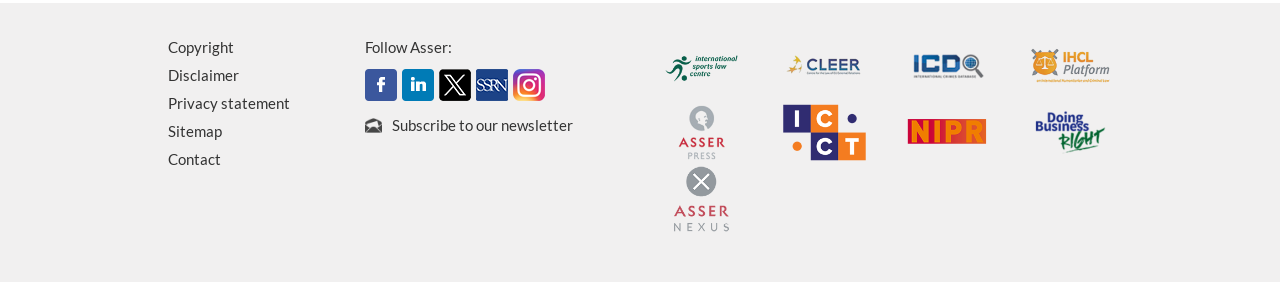What is the position of the 'Subscribe to our newsletter' link?
Please provide a comprehensive and detailed answer to the question.

By analyzing the bounding box coordinates of the 'Subscribe to our newsletter' link, which is [0.285, 0.394, 0.448, 0.493], we can determine that it is located at the middle left of the webpage.